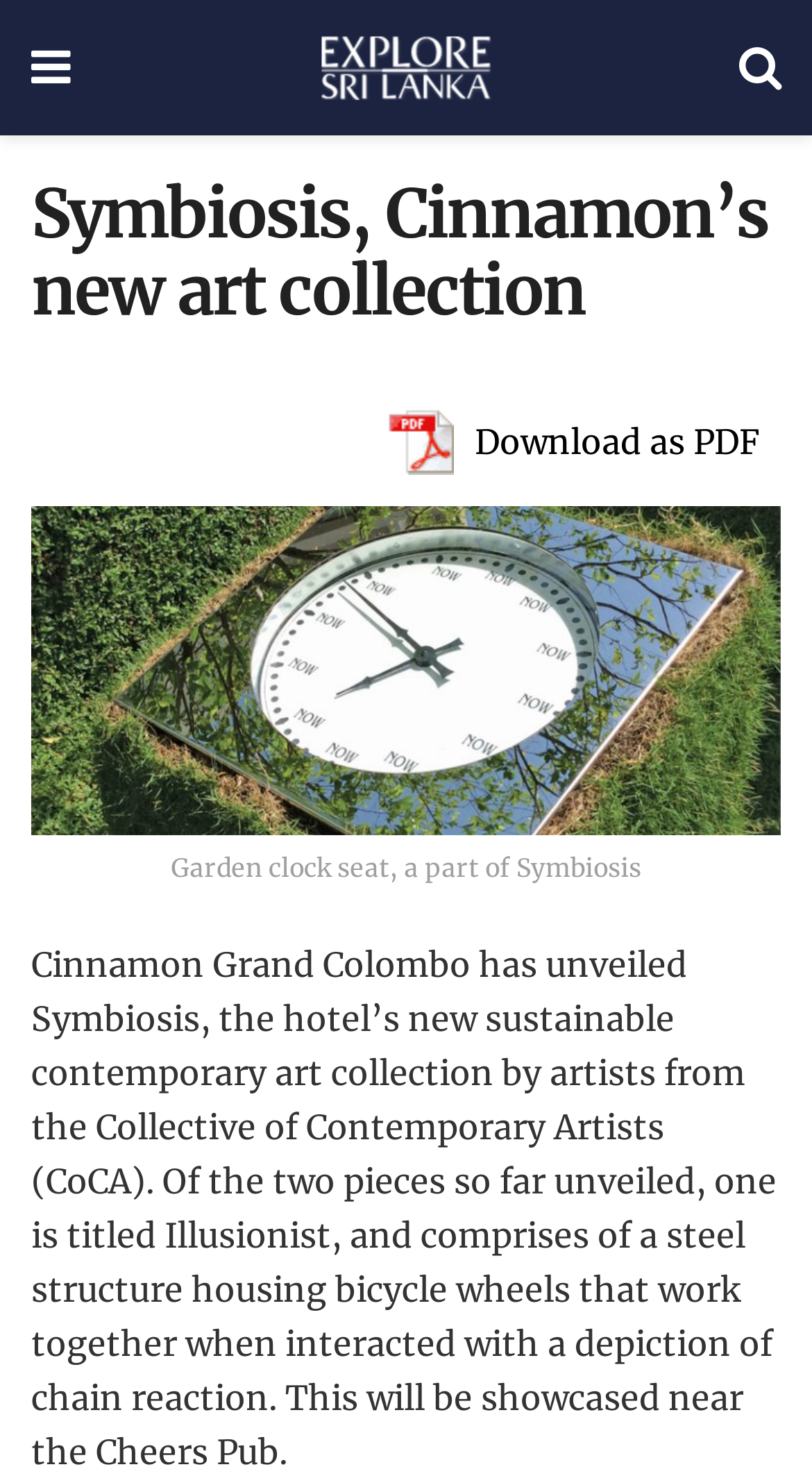What is the purpose of the 'Download as PDF' link?
Answer the question with as much detail as possible.

The 'Download as PDF' link is located below the main heading and has an image with the text 'image_pdf'. This suggests that the link is intended to allow users to download the content of the webpage as a PDF file.